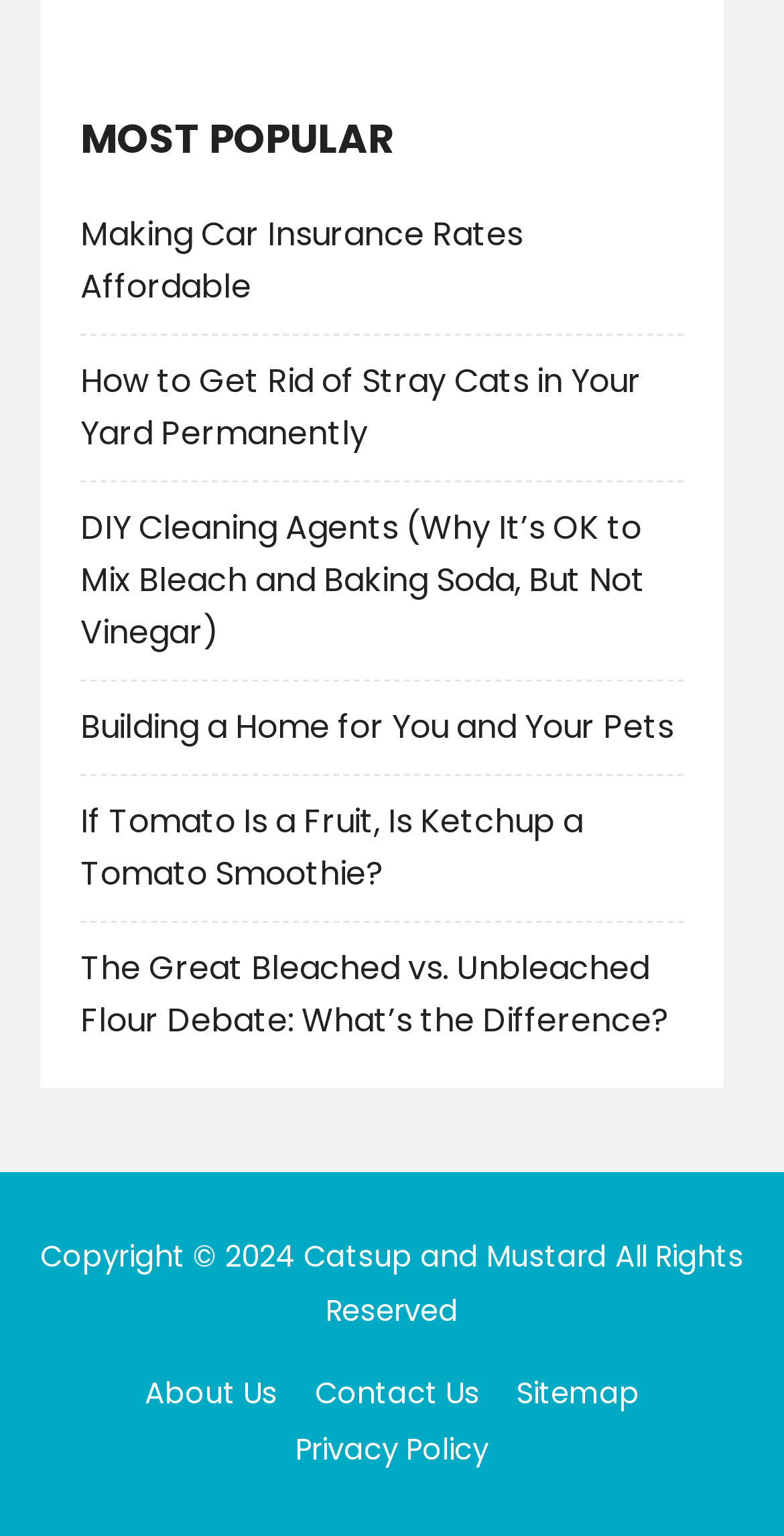Please determine the bounding box coordinates of the element's region to click for the following instruction: "Visit our Facebook page".

None